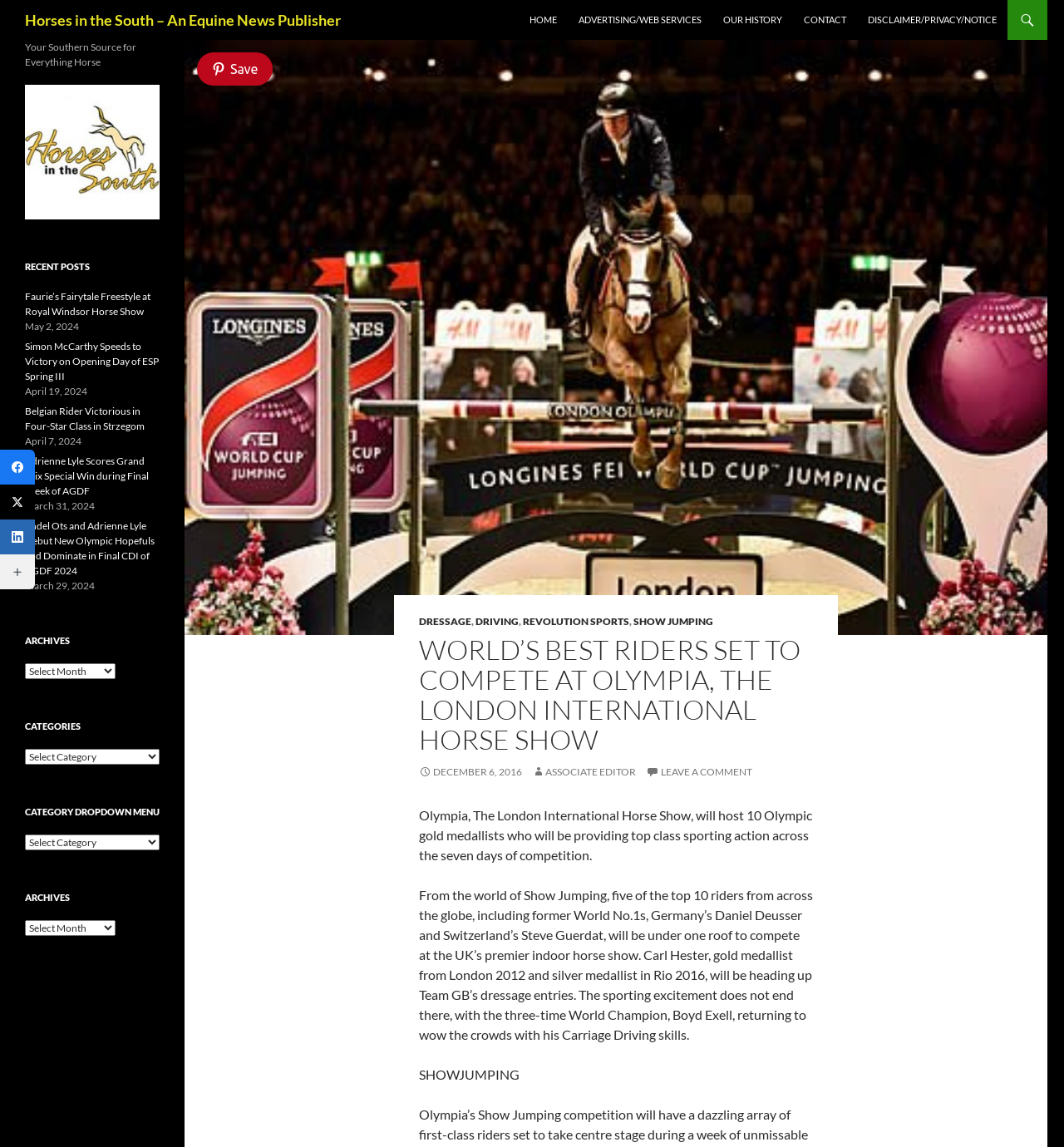Please locate the bounding box coordinates for the element that should be clicked to achieve the following instruction: "Click Facebook". Ensure the coordinates are given as four float numbers between 0 and 1, i.e., [left, top, right, bottom].

[0.0, 0.392, 0.033, 0.422]